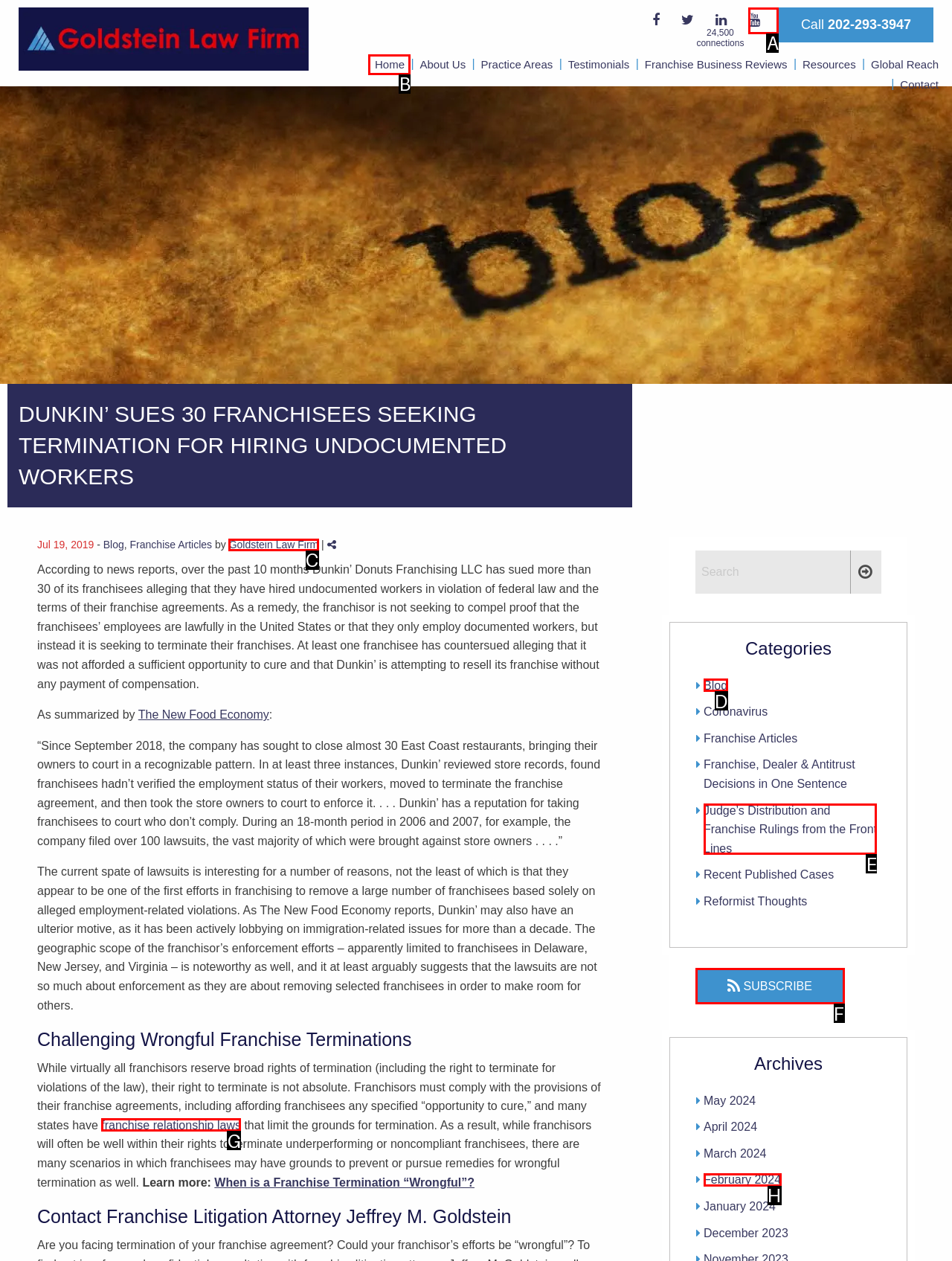Select the letter from the given choices that aligns best with the description: Subscribe. Reply with the specific letter only.

F